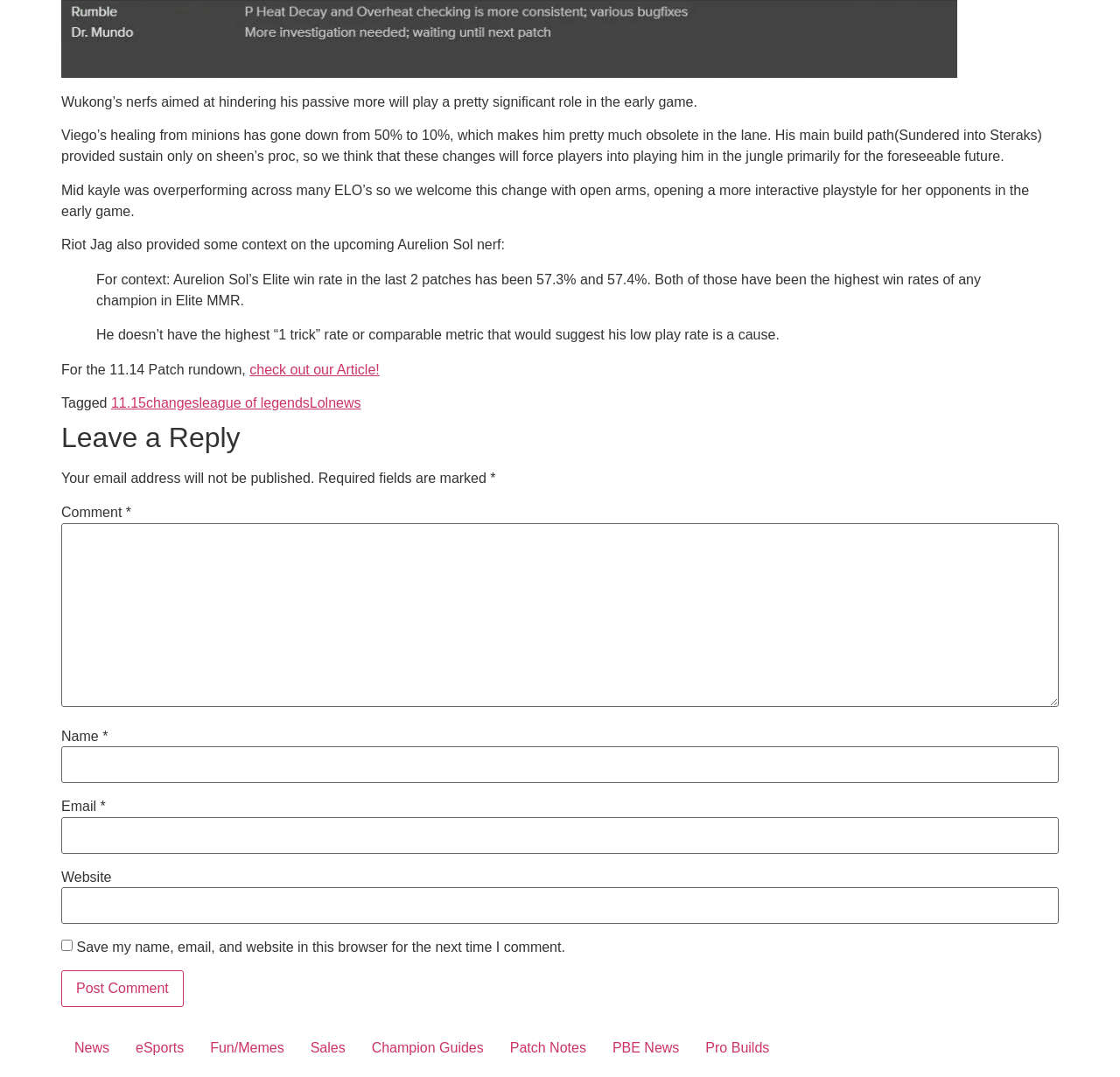Determine the bounding box coordinates for the HTML element mentioned in the following description: "name="submit" value="Post Comment"". The coordinates should be a list of four floats ranging from 0 to 1, represented as [left, top, right, bottom].

[0.055, 0.901, 0.164, 0.935]